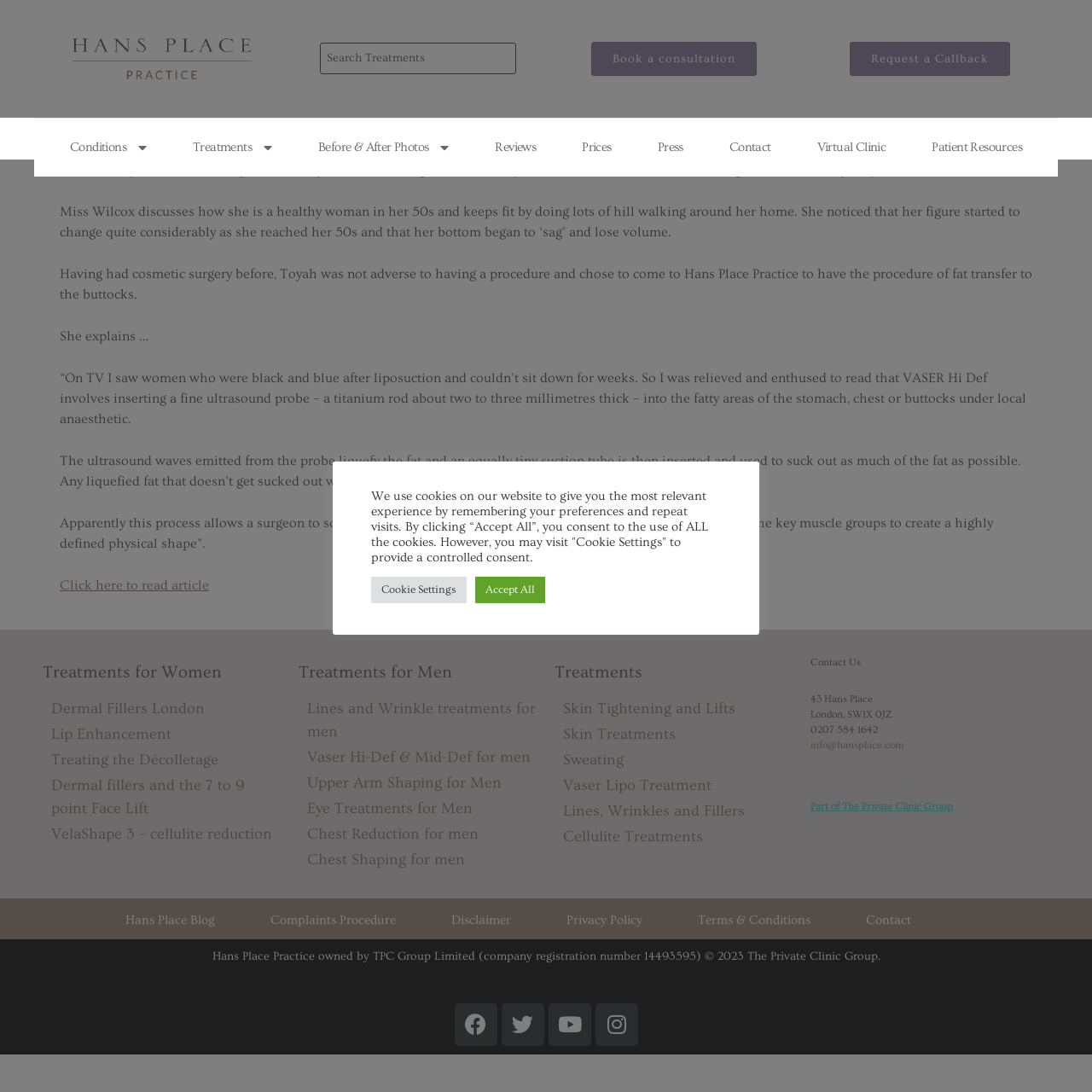What is the phone number of Hans Place Practice?
Look at the screenshot and respond with a single word or phrase.

0207 584 1642